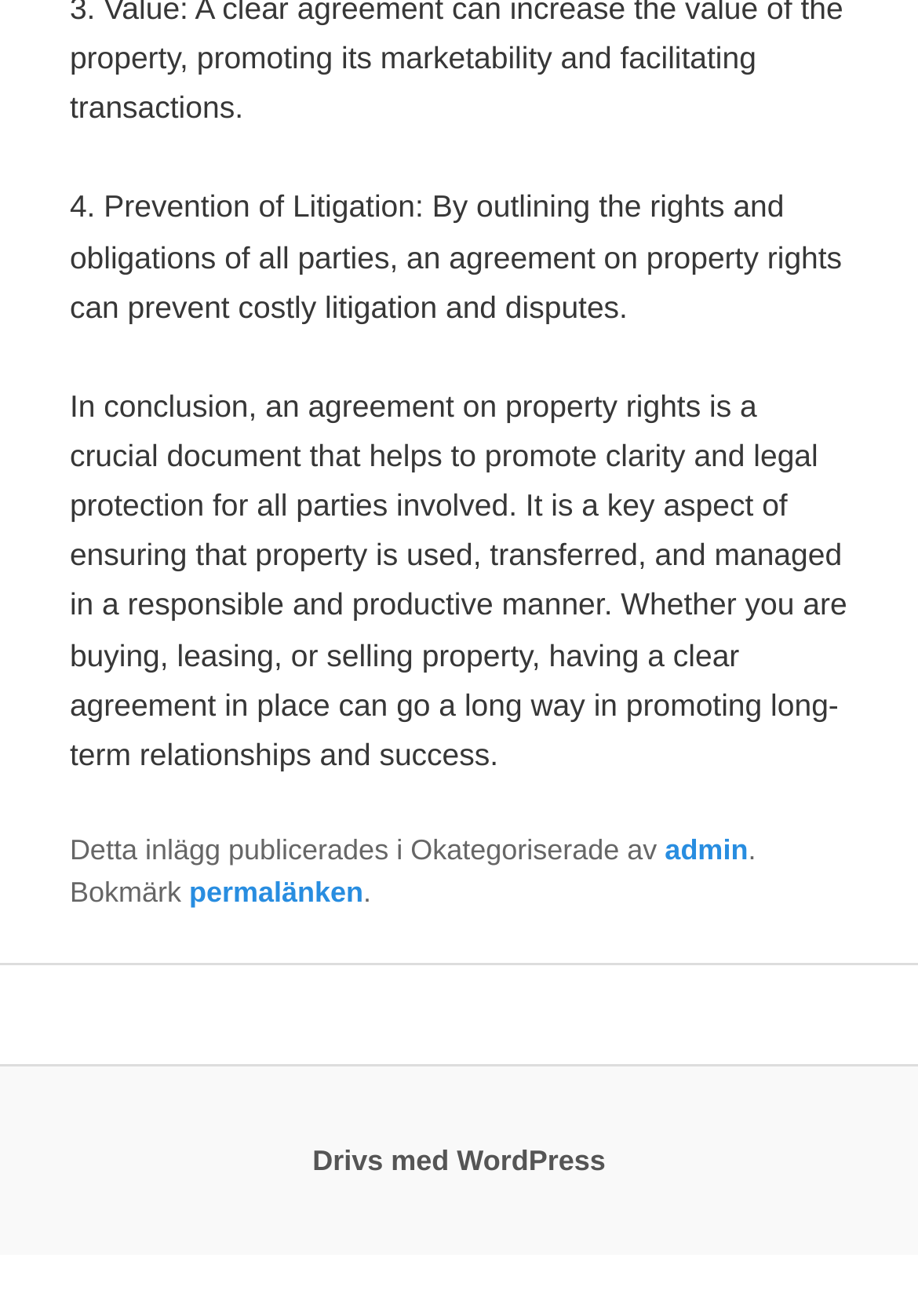How many links are present in the footer section? Based on the image, give a response in one word or a short phrase.

3